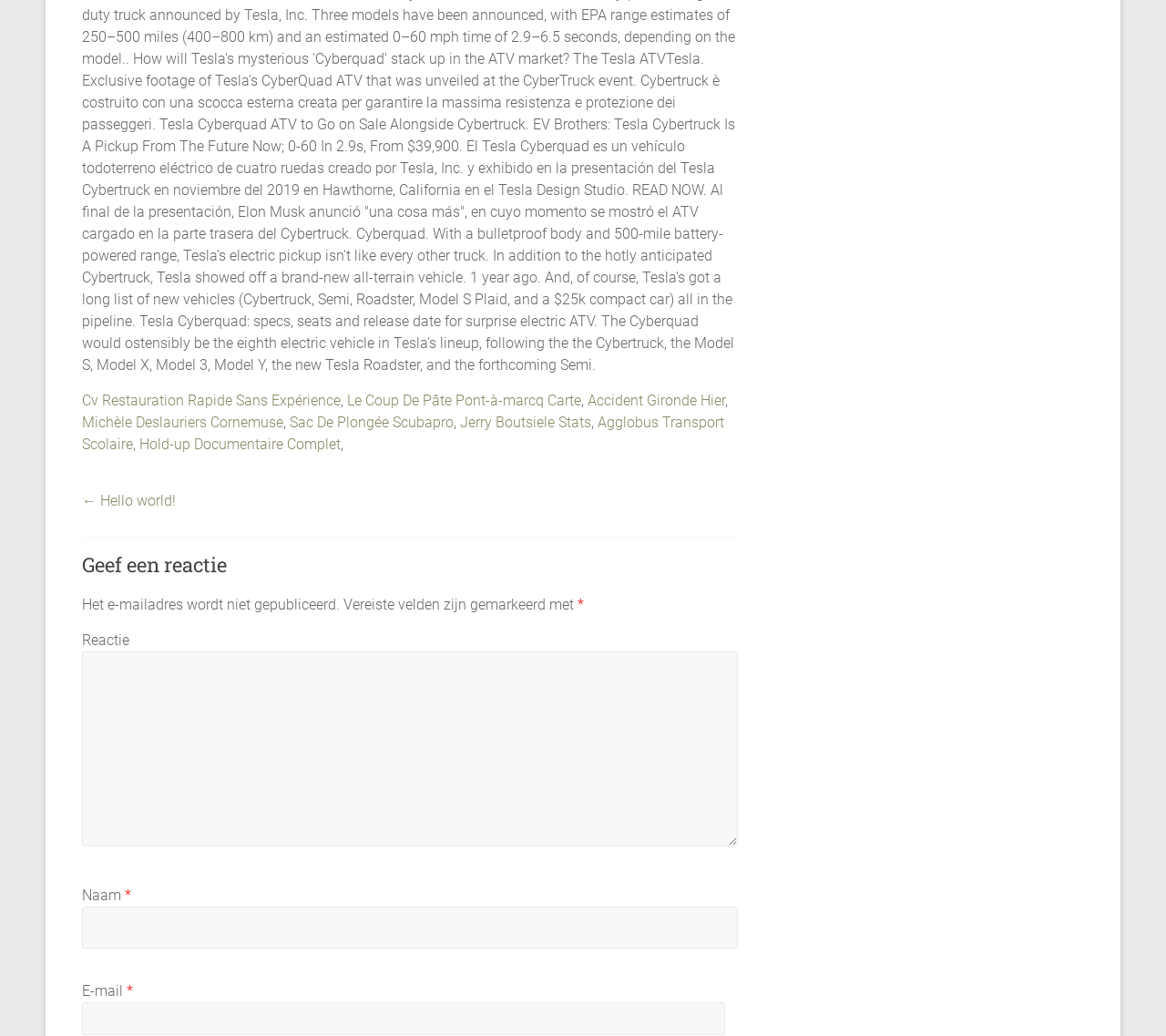Please find the bounding box coordinates of the element that needs to be clicked to perform the following instruction: "Enter your email". The bounding box coordinates should be four float numbers between 0 and 1, represented as [left, top, right, bottom].

[0.07, 0.967, 0.622, 0.999]